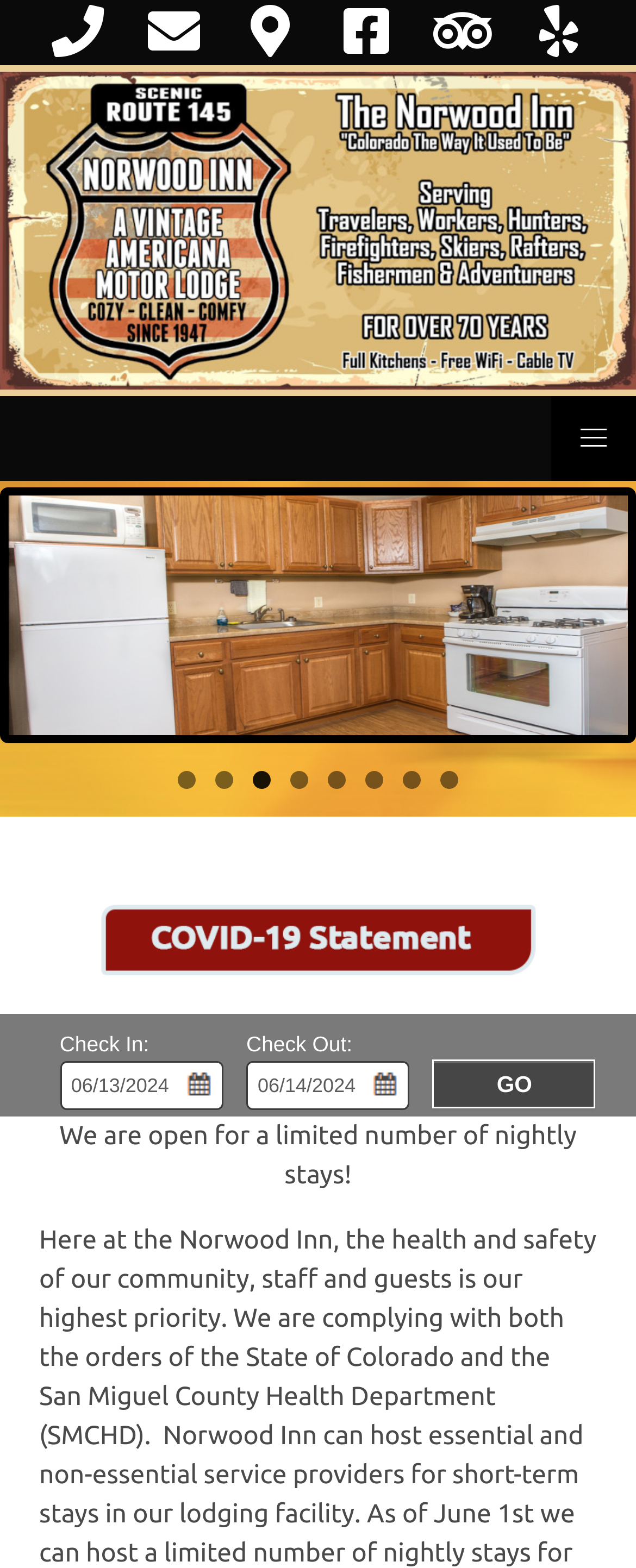Locate the bounding box coordinates of the area to click to fulfill this instruction: "Check in on June 13, 2024". The bounding box should be presented as four float numbers between 0 and 1, in the order [left, top, right, bottom].

[0.094, 0.677, 0.35, 0.708]